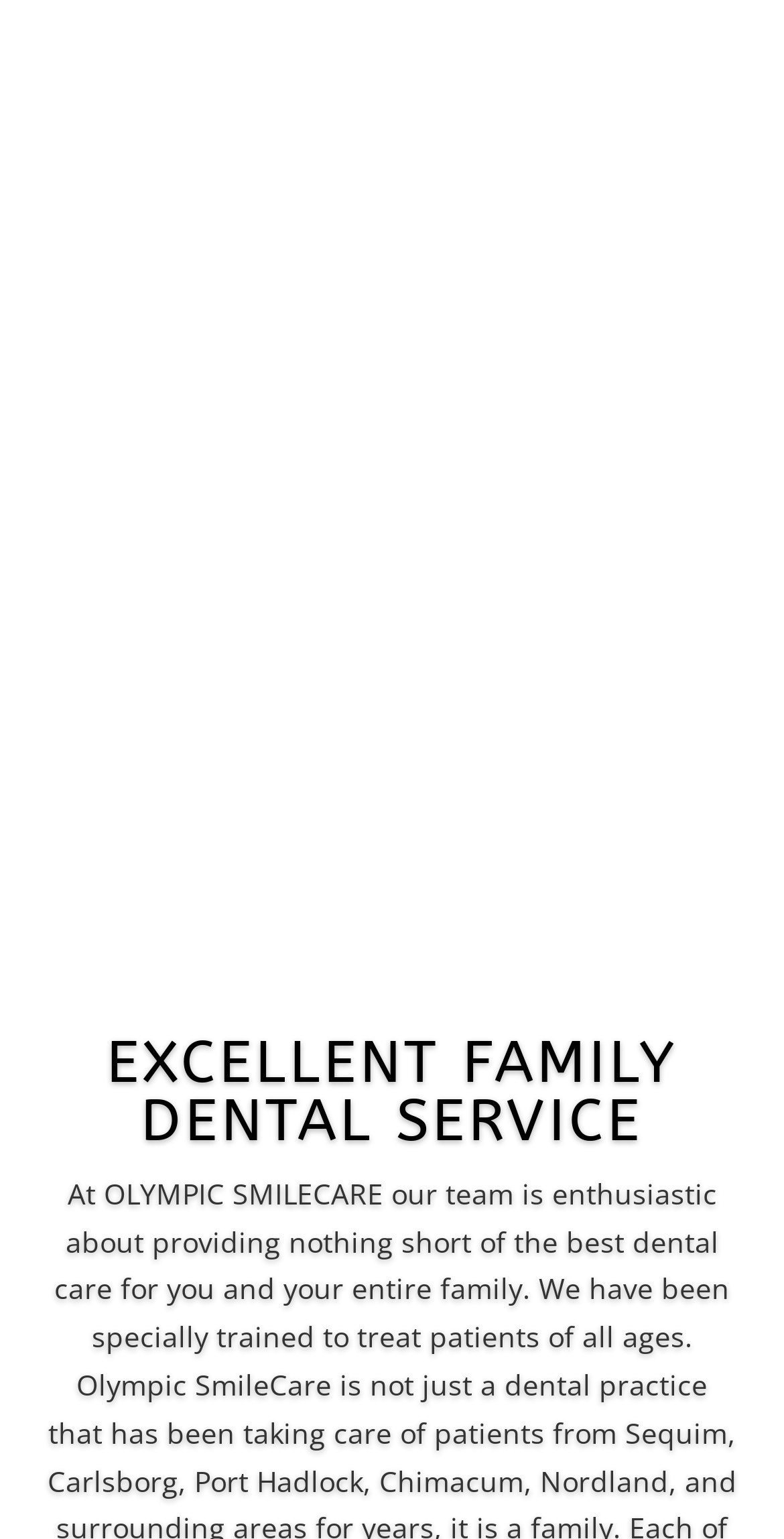Please identify the bounding box coordinates of the clickable element to fulfill the following instruction: "Click on the '5' link". The coordinates should be four float numbers between 0 and 1, i.e., [left, top, right, bottom].

[0.877, 0.099, 1.0, 0.161]